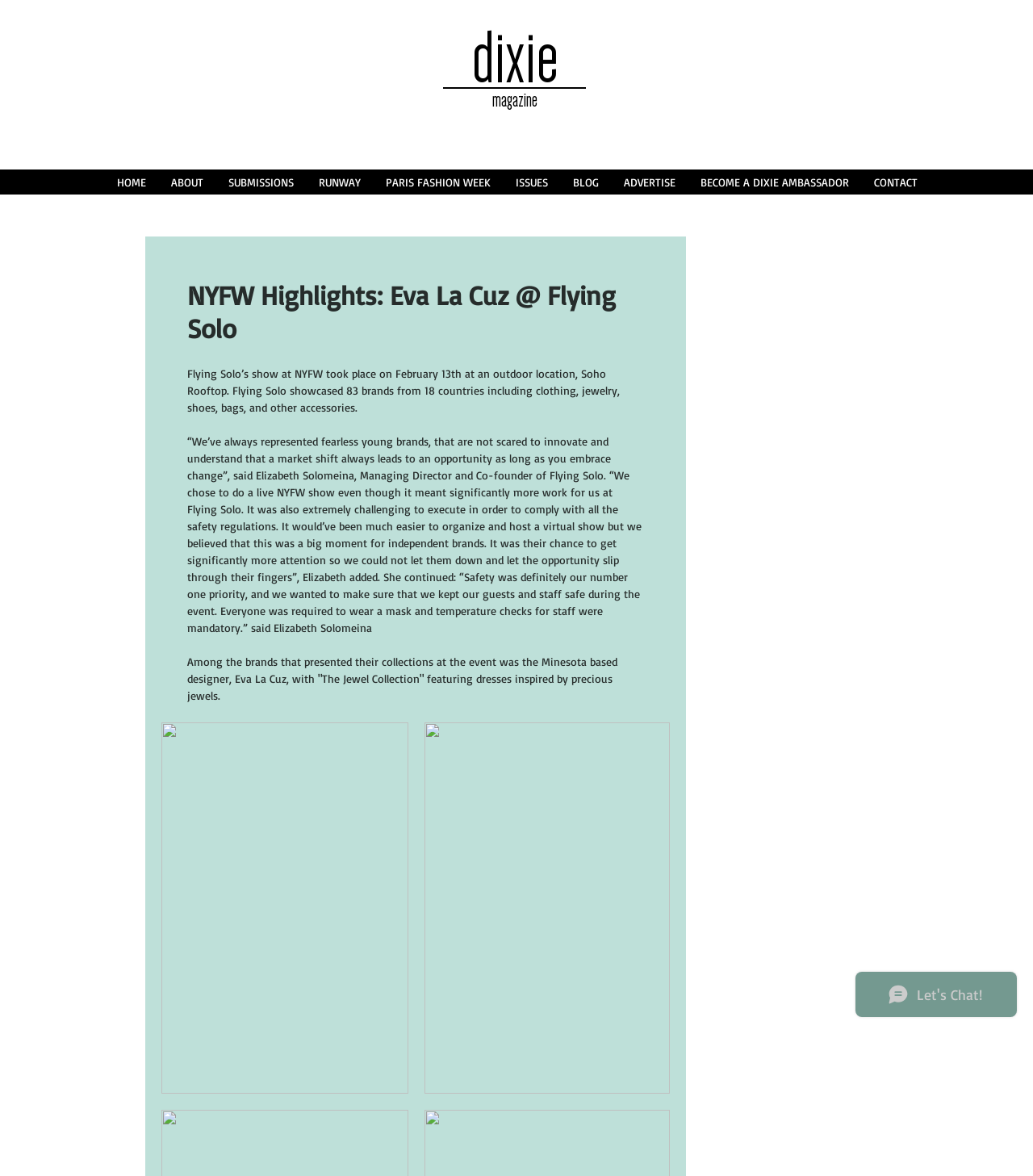Provide the bounding box coordinates of the HTML element this sentence describes: "PARIS FASHION WEEK". The bounding box coordinates consist of four float numbers between 0 and 1, i.e., [left, top, right, bottom].

[0.361, 0.144, 0.486, 0.165]